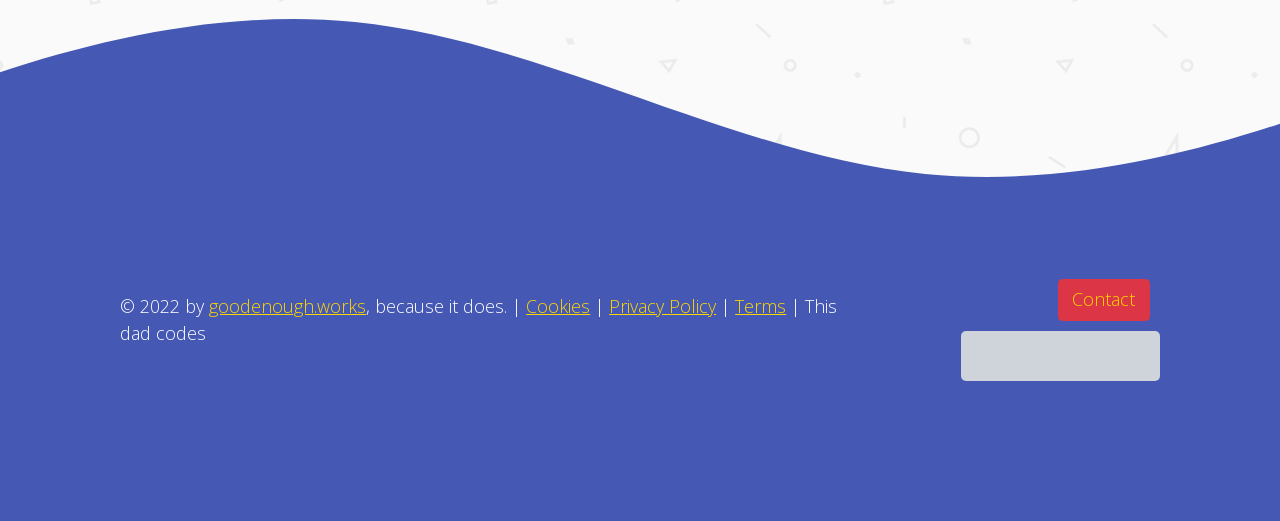Mark the bounding box of the element that matches the following description: "Cookies".

[0.411, 0.565, 0.461, 0.611]